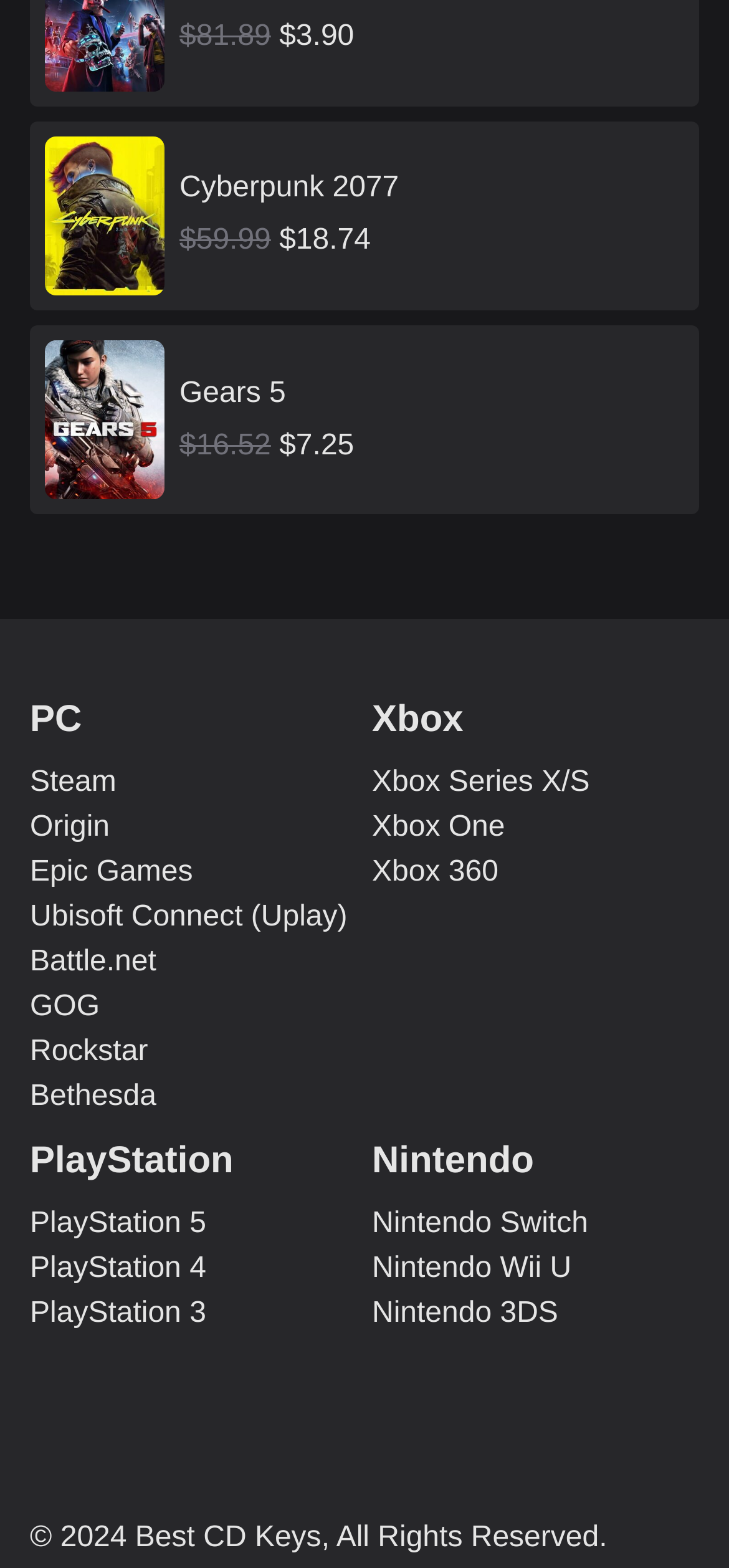Using the provided element description, identify the bounding box coordinates as (top-left x, top-left y, bottom-right x, bottom-right y). Ensure all values are between 0 and 1. Description: Ubisoft Connect (Uplay)

[0.041, 0.572, 0.49, 0.6]